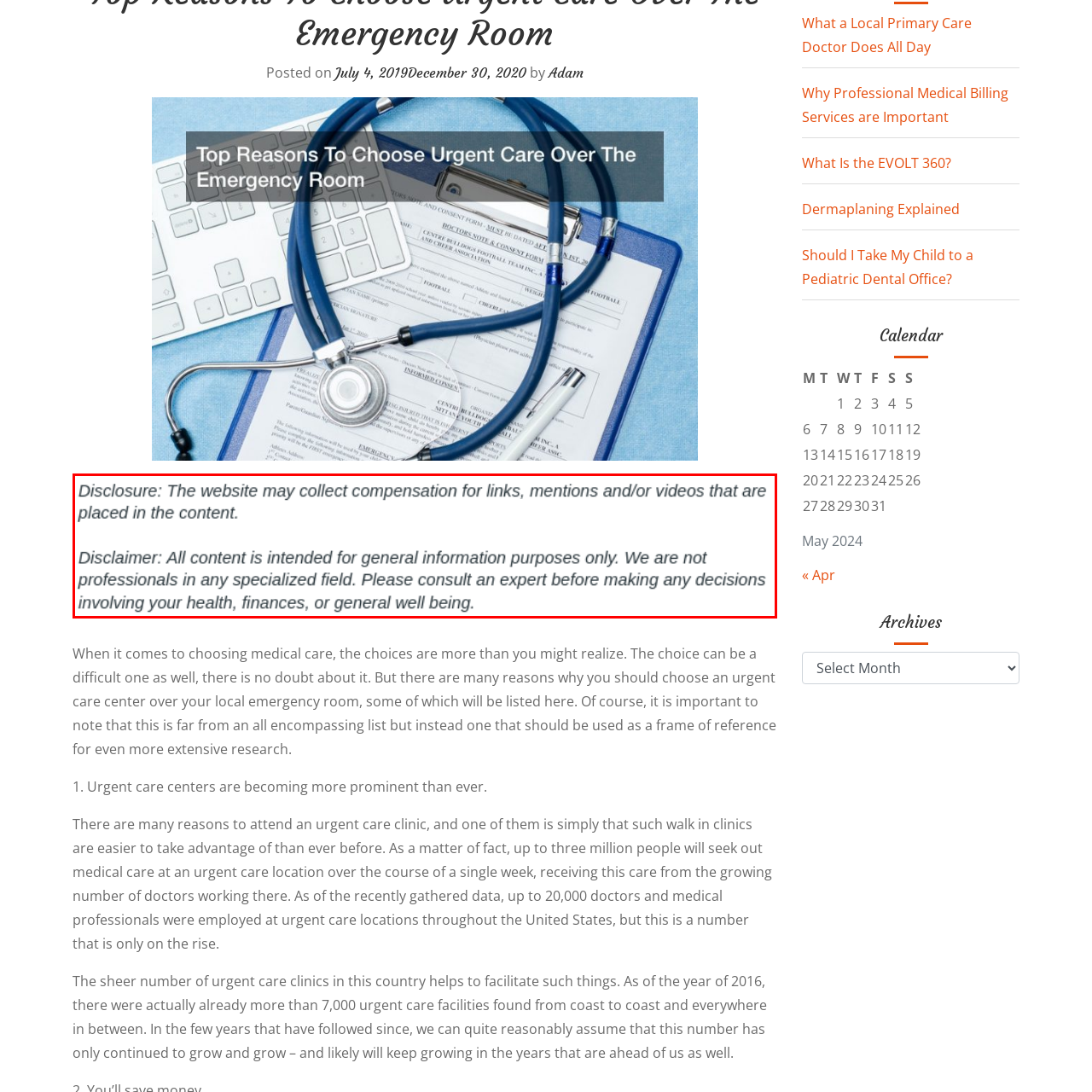What aspect of urgent care centers is emphasized in the image and blog post?
Inspect the image indicated by the red outline and answer the question with a single word or short phrase.

Accessibility and network of medical professionals